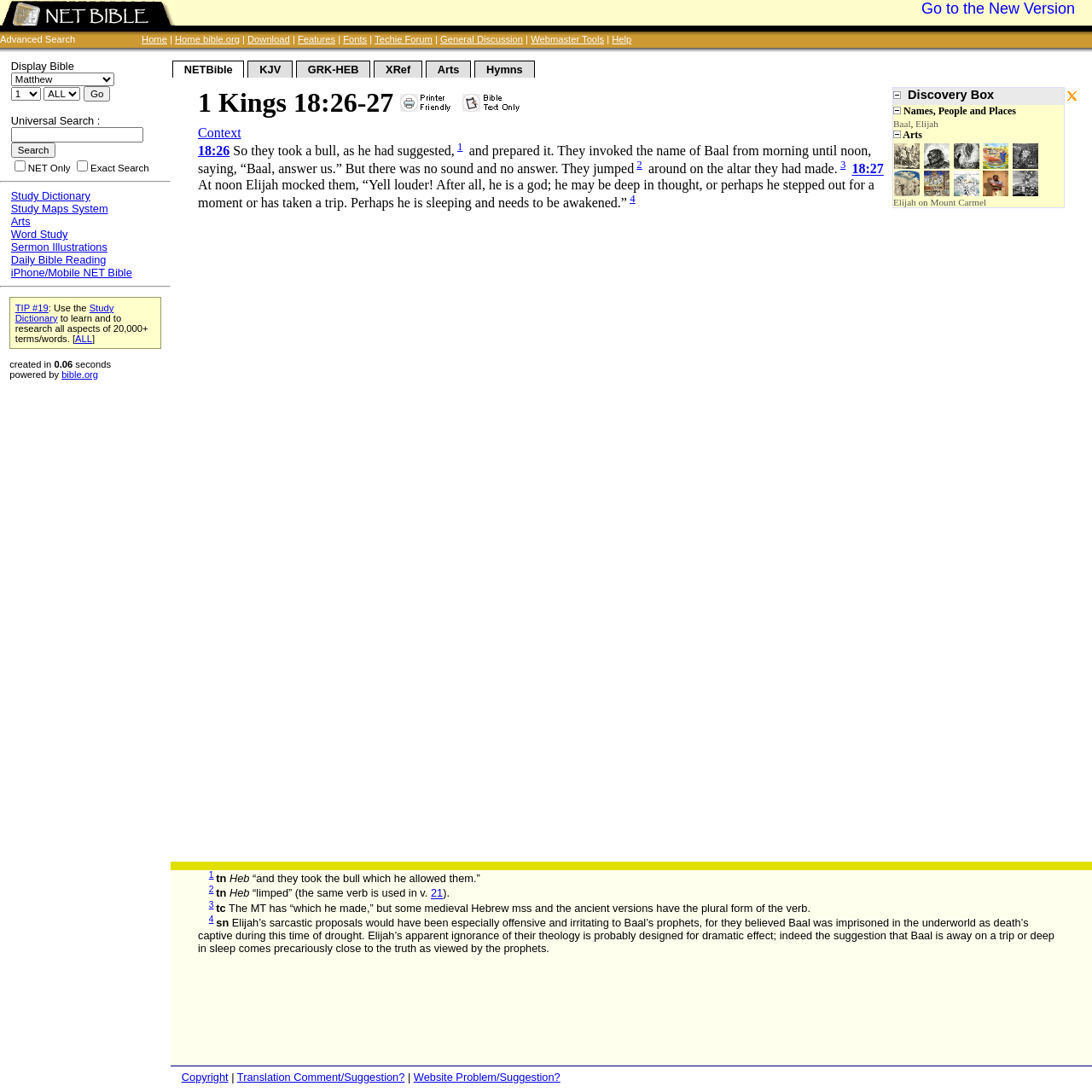Identify the headline of the webpage and generate its text content.

1 Kings 18:26-27  